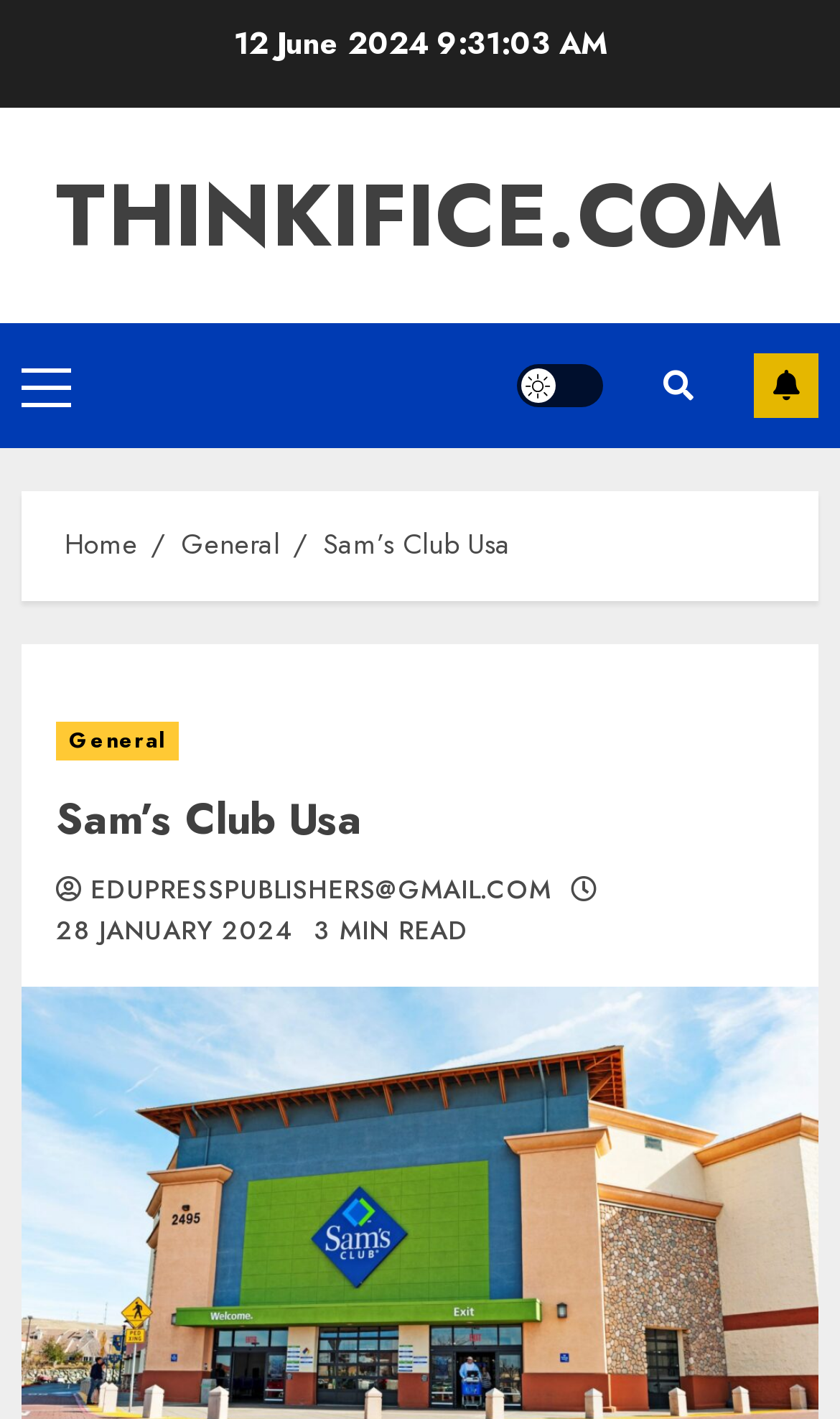Using the format (top-left x, top-left y, bottom-right x, bottom-right y), provide the bounding box coordinates for the described UI element. All values should be floating point numbers between 0 and 1: General

[0.215, 0.369, 0.333, 0.399]